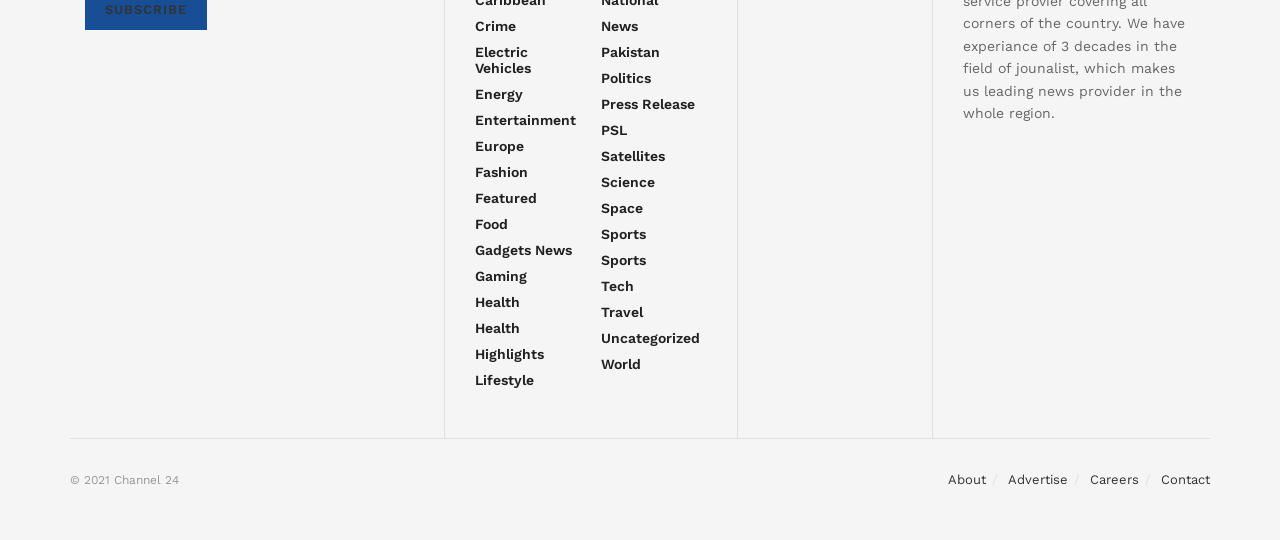Please respond to the question using a single word or phrase:
How many categories are there in the webpage?

24